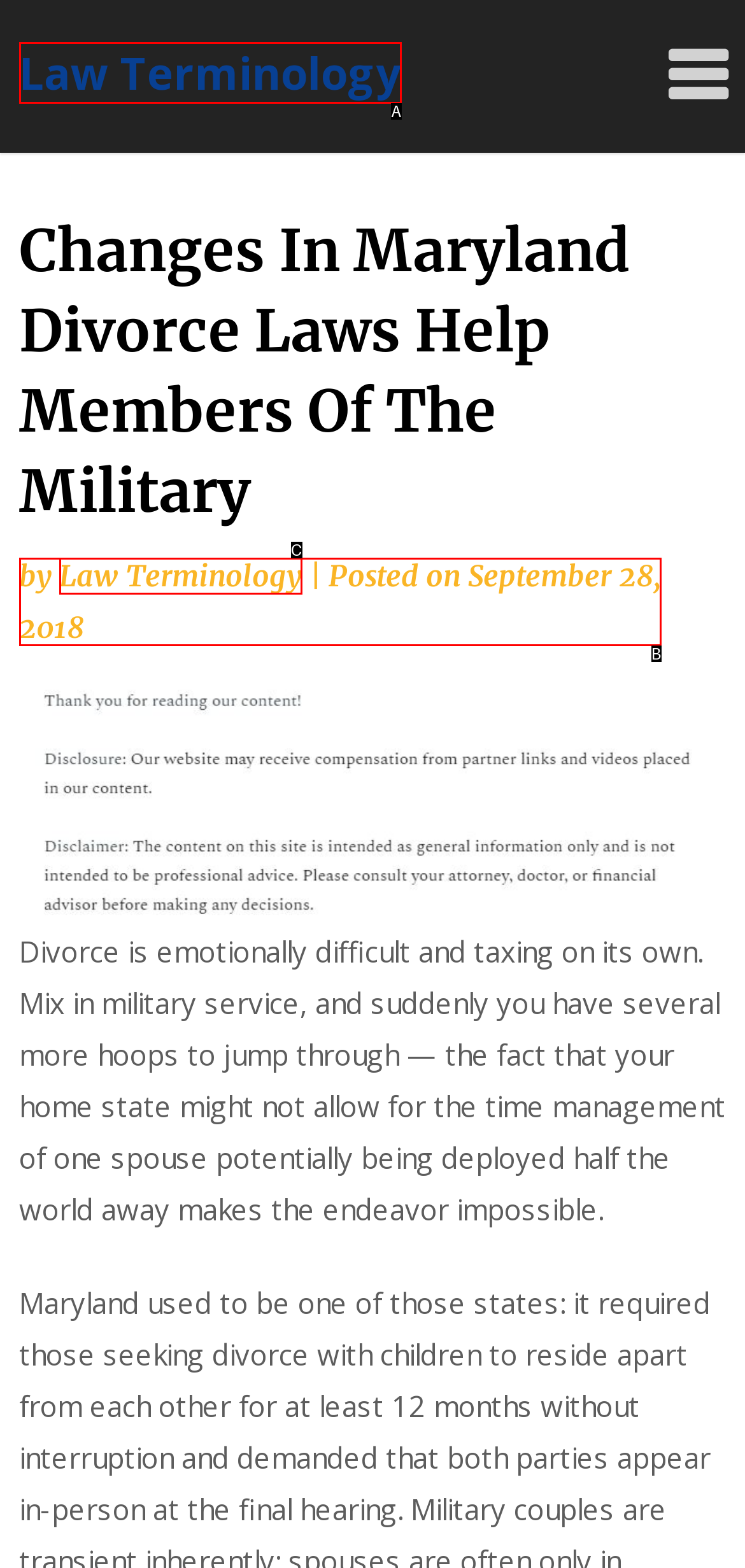Select the HTML element that best fits the description: Law Terminology
Respond with the letter of the correct option from the choices given.

A